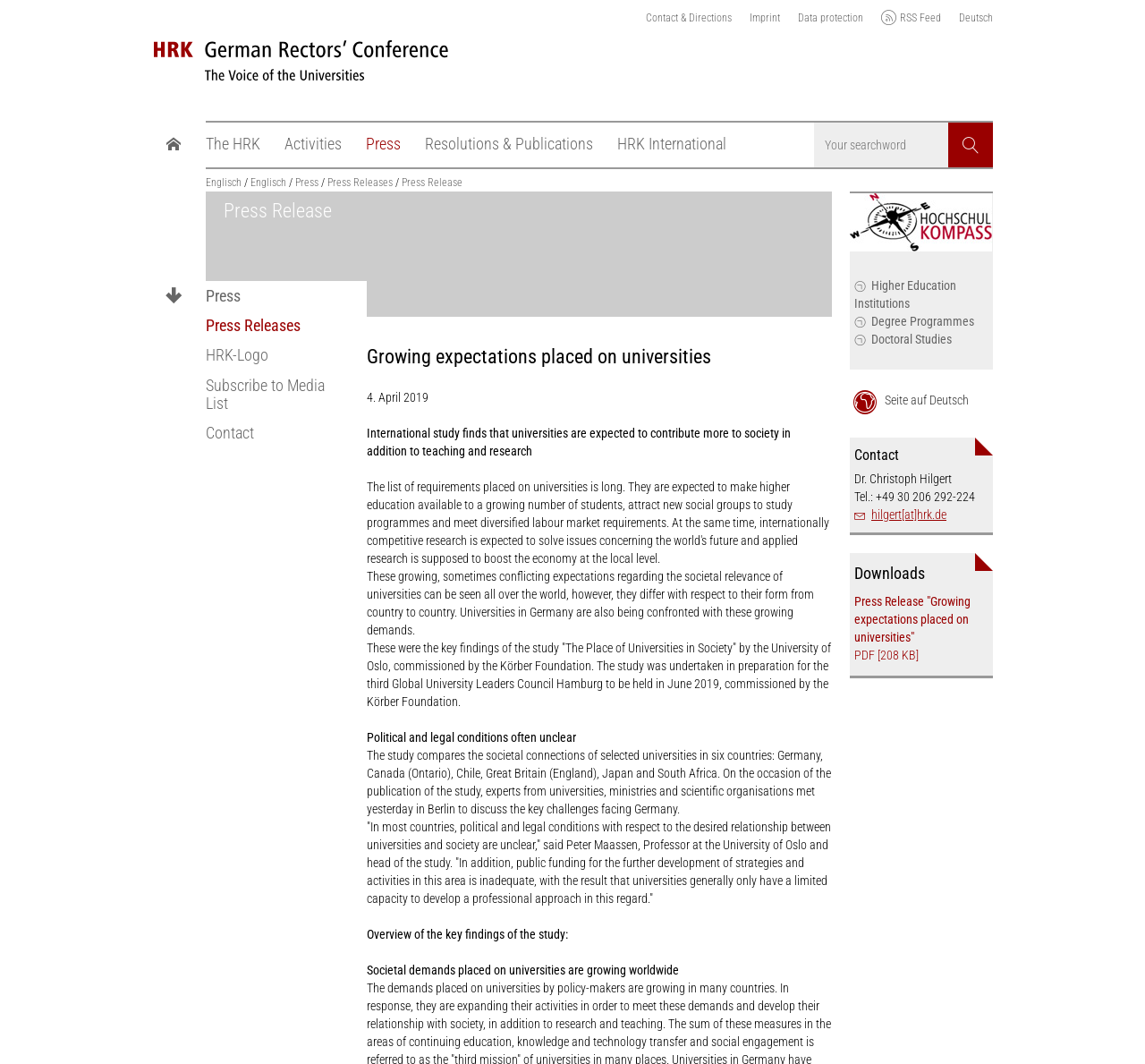What is the name of the organization?
Examine the image closely and answer the question with as much detail as possible.

I found the answer by looking at the logo of the organization at the top of the webpage, which is described as 'Logo of German Rectors' Conference'.